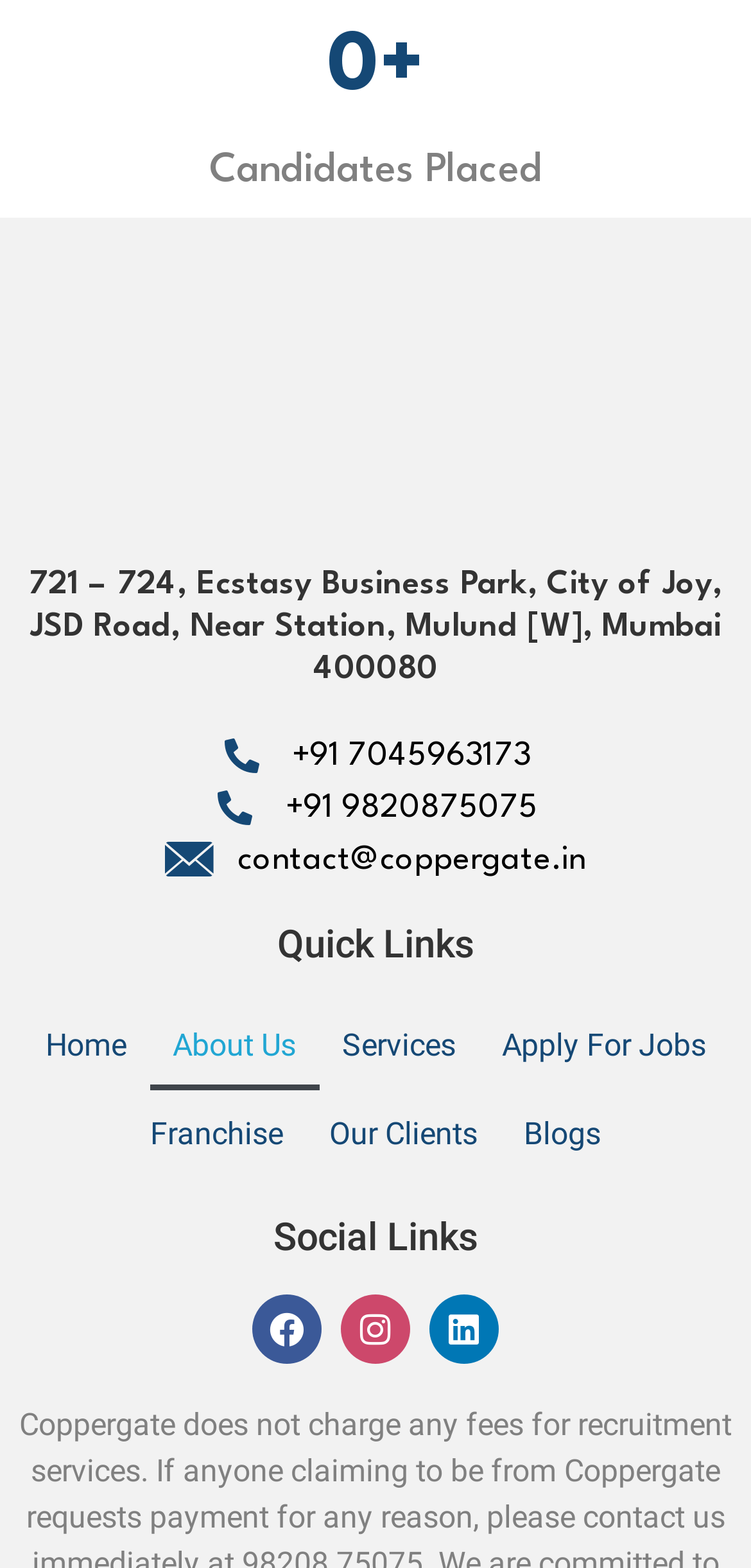Provide the bounding box coordinates of the UI element that matches the description: "About Us".

[0.199, 0.639, 0.424, 0.695]